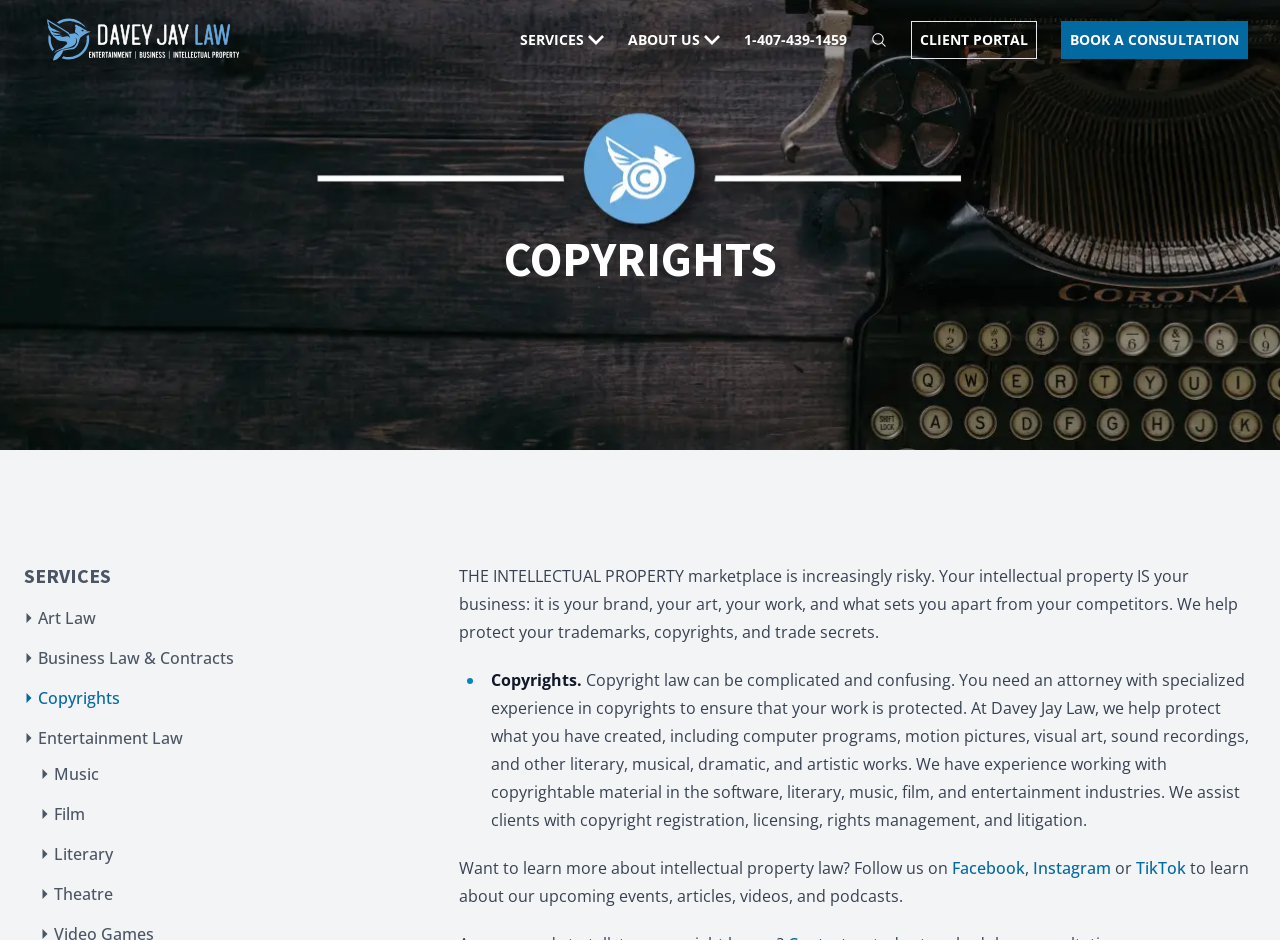Kindly provide the bounding box coordinates of the section you need to click on to fulfill the given instruction: "Follow on Facebook".

[0.743, 0.912, 0.801, 0.935]